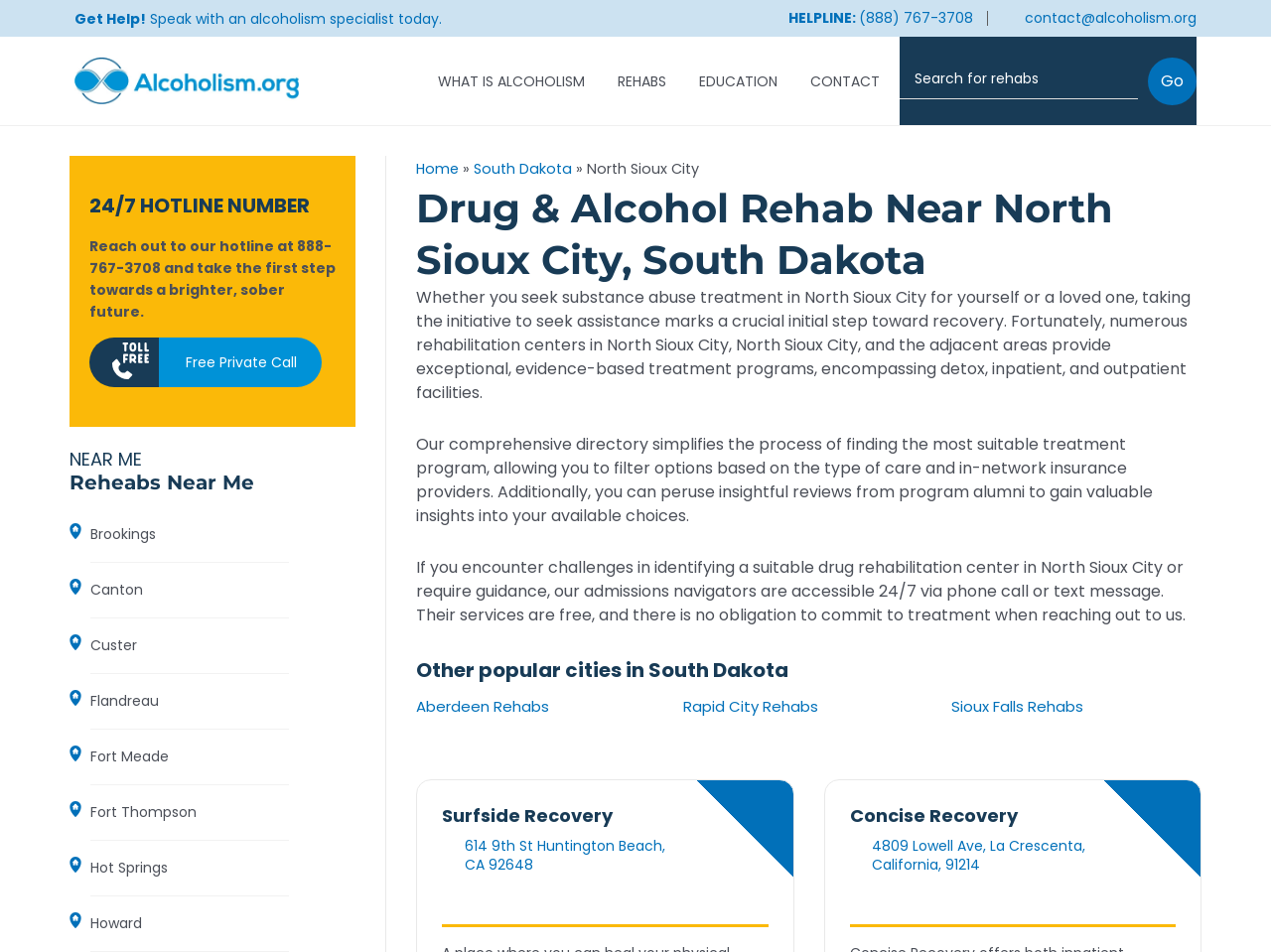Illustrate the webpage thoroughly, mentioning all important details.

The webpage is about North Sioux City Archives on Alcoholism.org, a resource for individuals seeking help with alcoholism. At the top of the page, there is a prominent "Get Help!" button, accompanied by a phone number and email address. Below this, there are several links to different sections of the website, including "WHAT IS ALCOHOLISM", "REHABS", "EDUCATION", and "CONTACT".

On the left side of the page, there is a 24/7 hotline number and a call-to-action button to reach out for help. Below this, there is a section titled "Rehabs Near Me" with a list of nearby cities, including Brookings, Canton, and Flandreau, each with a link to more information.

The main content of the page is divided into sections. The first section explains the importance of seeking help for alcoholism and the availability of rehabilitation centers in North Sioux City and surrounding areas. The text describes the types of treatment programs available, including detox, inpatient, and outpatient facilities, and how to find the most suitable program using the website's directory.

The next section provides guidance on finding a suitable drug rehabilitation center in North Sioux City, with the option to contact admissions navigators for assistance. Below this, there is a section highlighting other popular cities in South Dakota, including Aberdeen, Rapid City, and Sioux Falls, each with a link to more information.

Finally, there are two sections showcasing specific rehabilitation centers, Surfside Recovery and Concise Recovery, with their addresses and links to more information.